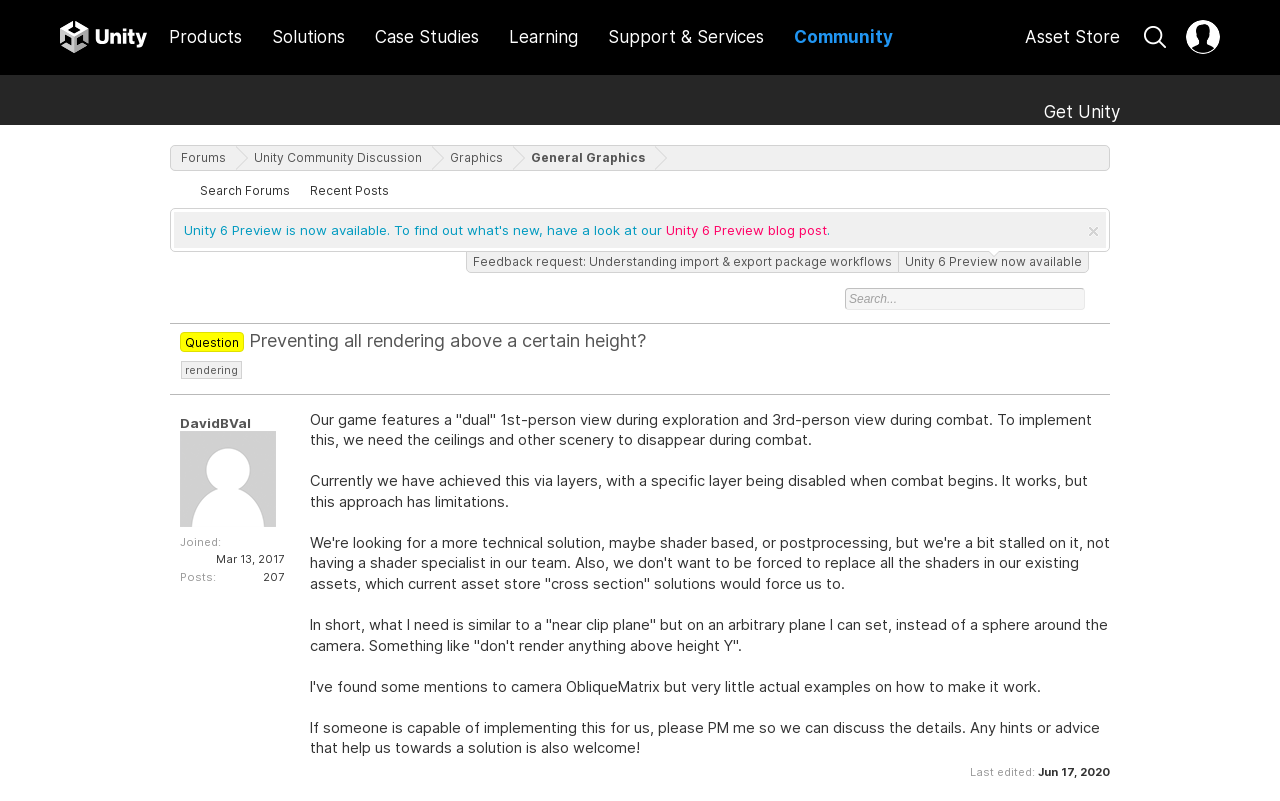Use the details in the image to answer the question thoroughly: 
What is the date of the last edit?

I found the answer by looking at the static text element at the bottom of the webpage, which contains the date and time of the last edit.